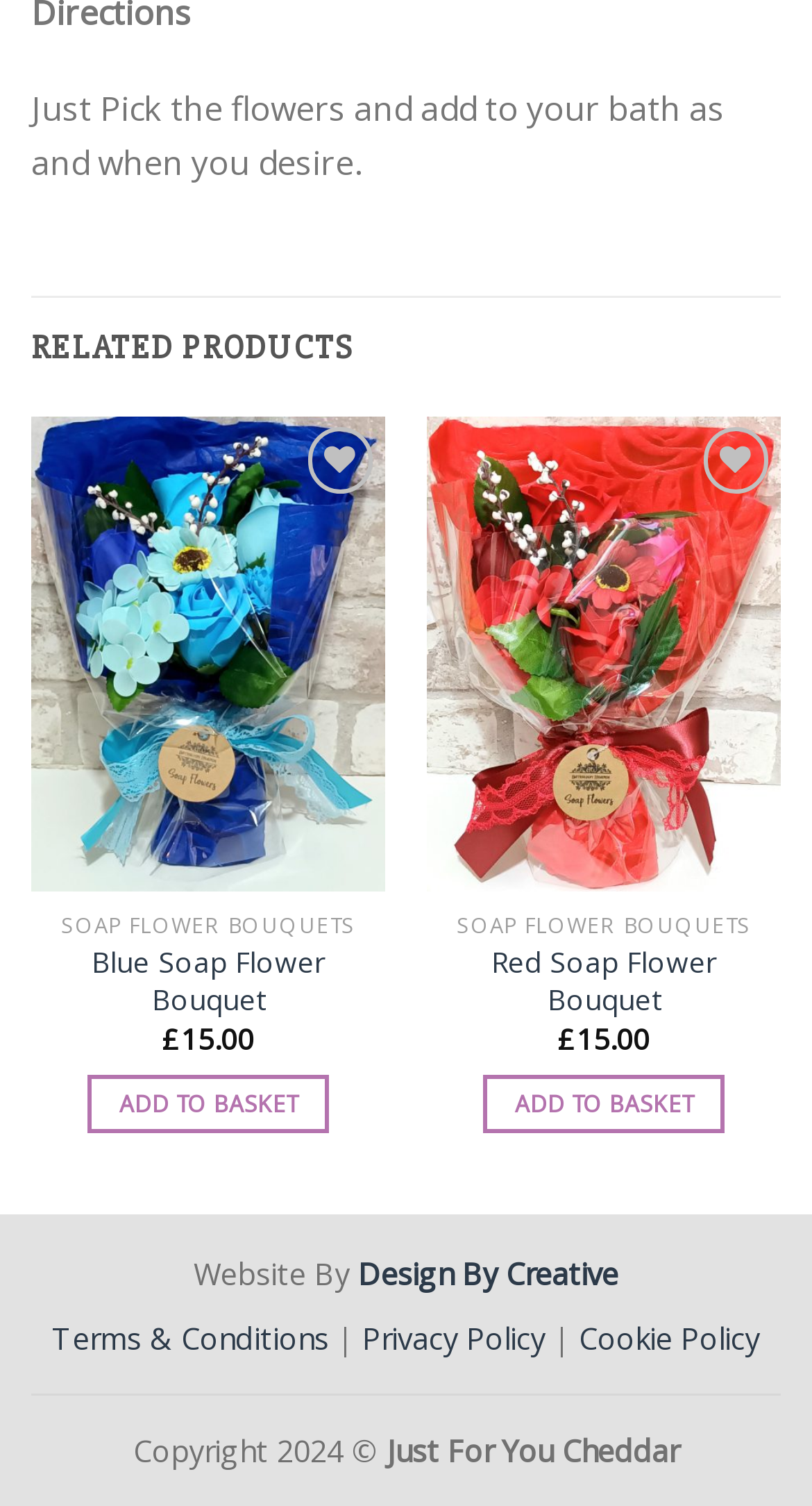Please find the bounding box coordinates for the clickable element needed to perform this instruction: "Visit Design By Creative website".

[0.441, 0.833, 0.762, 0.859]